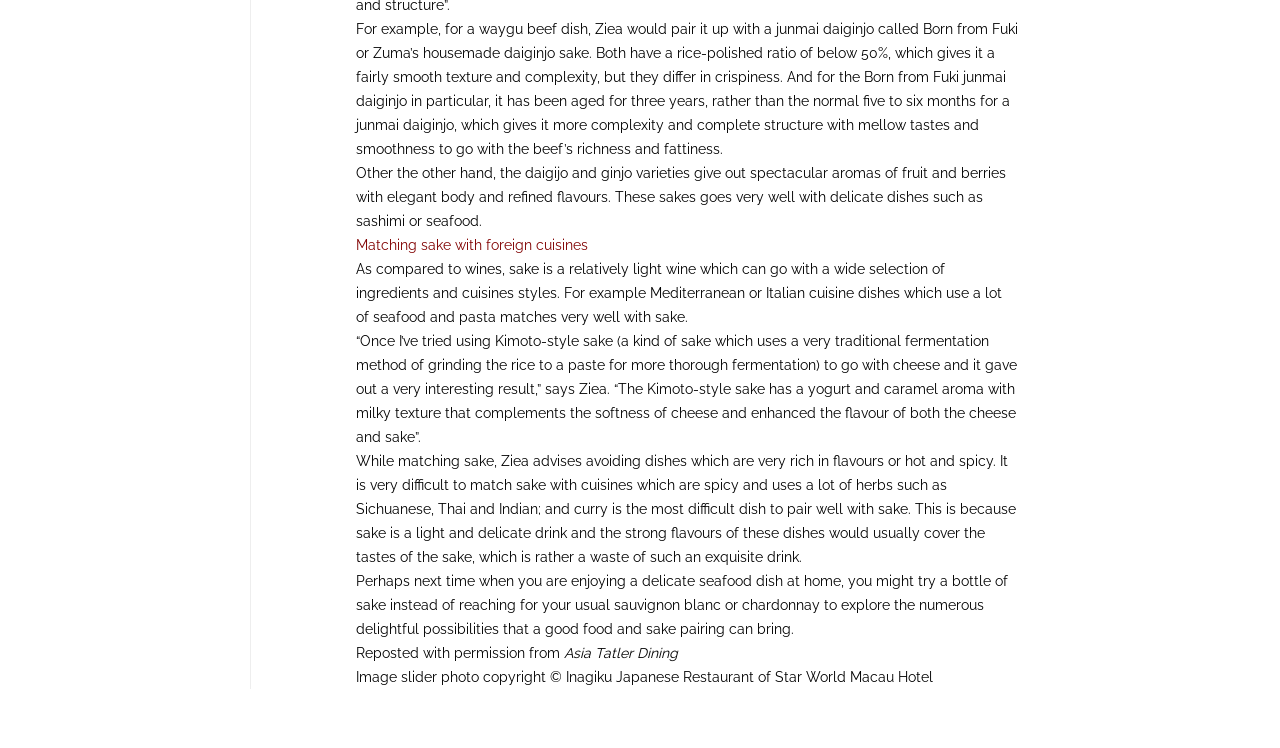Carefully examine the image and provide an in-depth answer to the question: What is the recommended drink to pair with delicate seafood dishes?

According to the text, instead of reaching for sauvignon blanc or chardonnay, one might try a bottle of sake to explore the numerous delightful possibilities that a good food and sake pairing can bring.